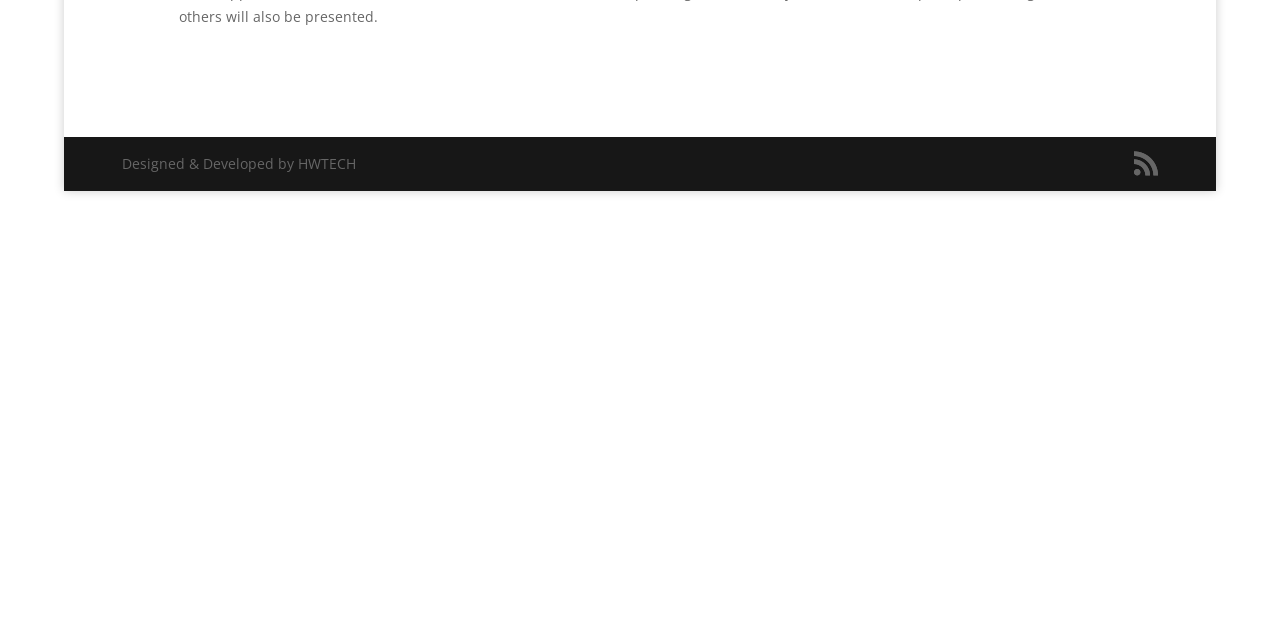Determine the bounding box coordinates of the UI element described below. Use the format (top-left x, top-left y, bottom-right x, bottom-right y) with floating point numbers between 0 and 1: RSS

[0.886, 0.237, 0.905, 0.276]